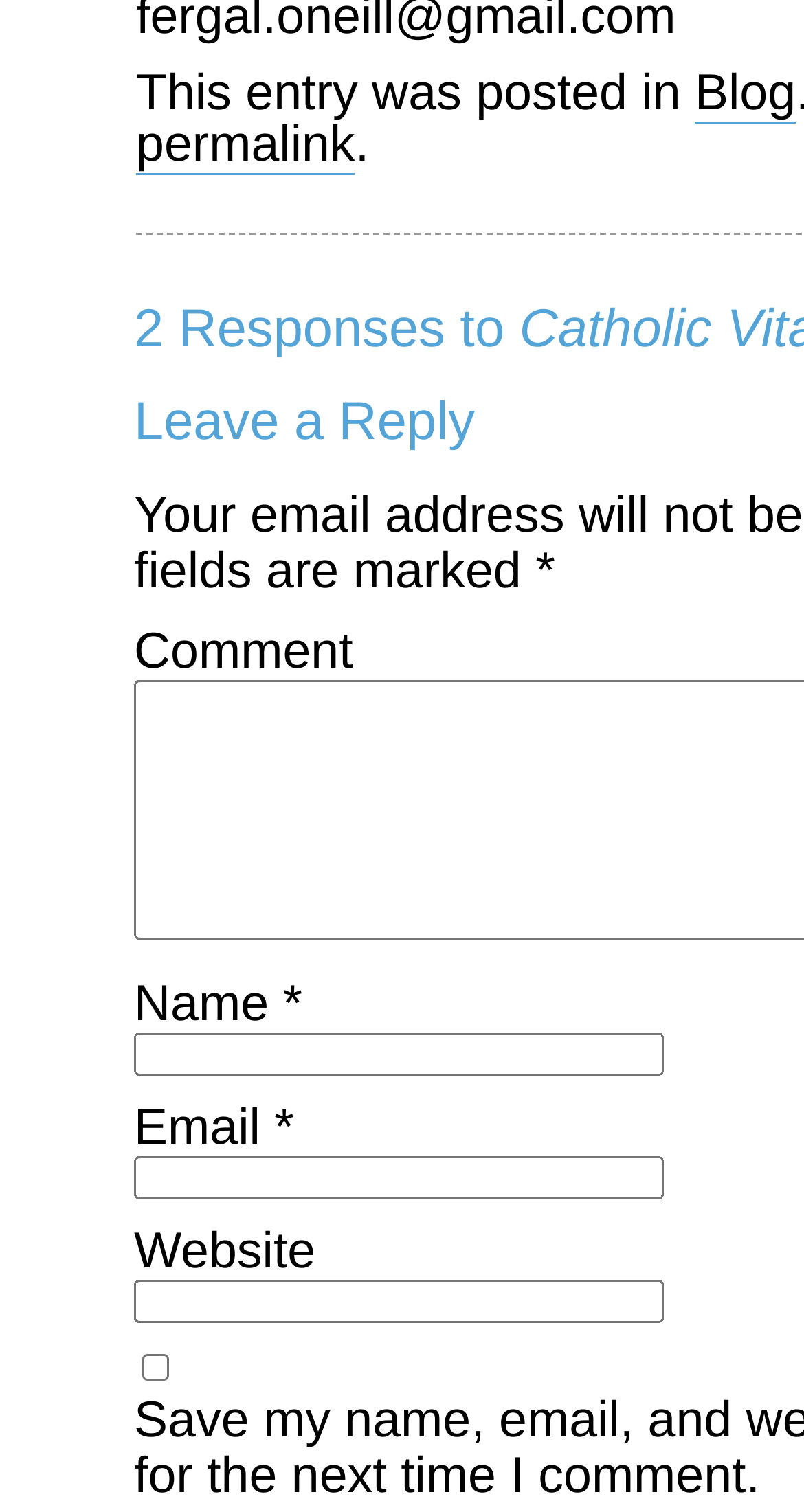Provide the bounding box coordinates for the UI element that is described by this text: "Blog". The coordinates should be in the form of four float numbers between 0 and 1: [left, top, right, bottom].

[0.864, 0.044, 0.99, 0.082]